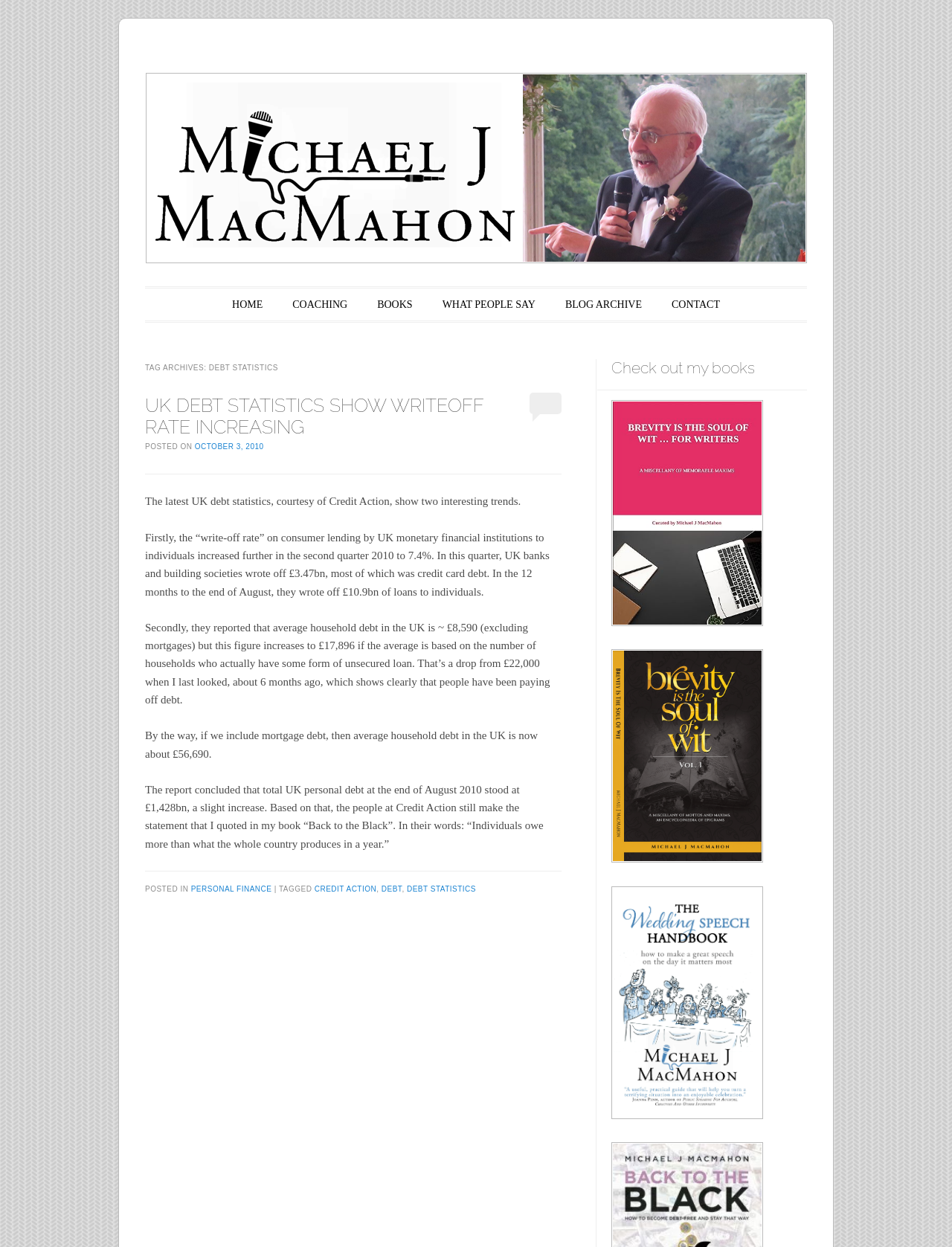How many links are in the main menu?
Please utilize the information in the image to give a detailed response to the question.

I counted the number of link elements inside the main menu section, which are 'HOME', 'COACHING', 'BOOKS', 'WHAT PEOPLE SAY', 'BLOG ARCHIVE', and 'CONTACT'.